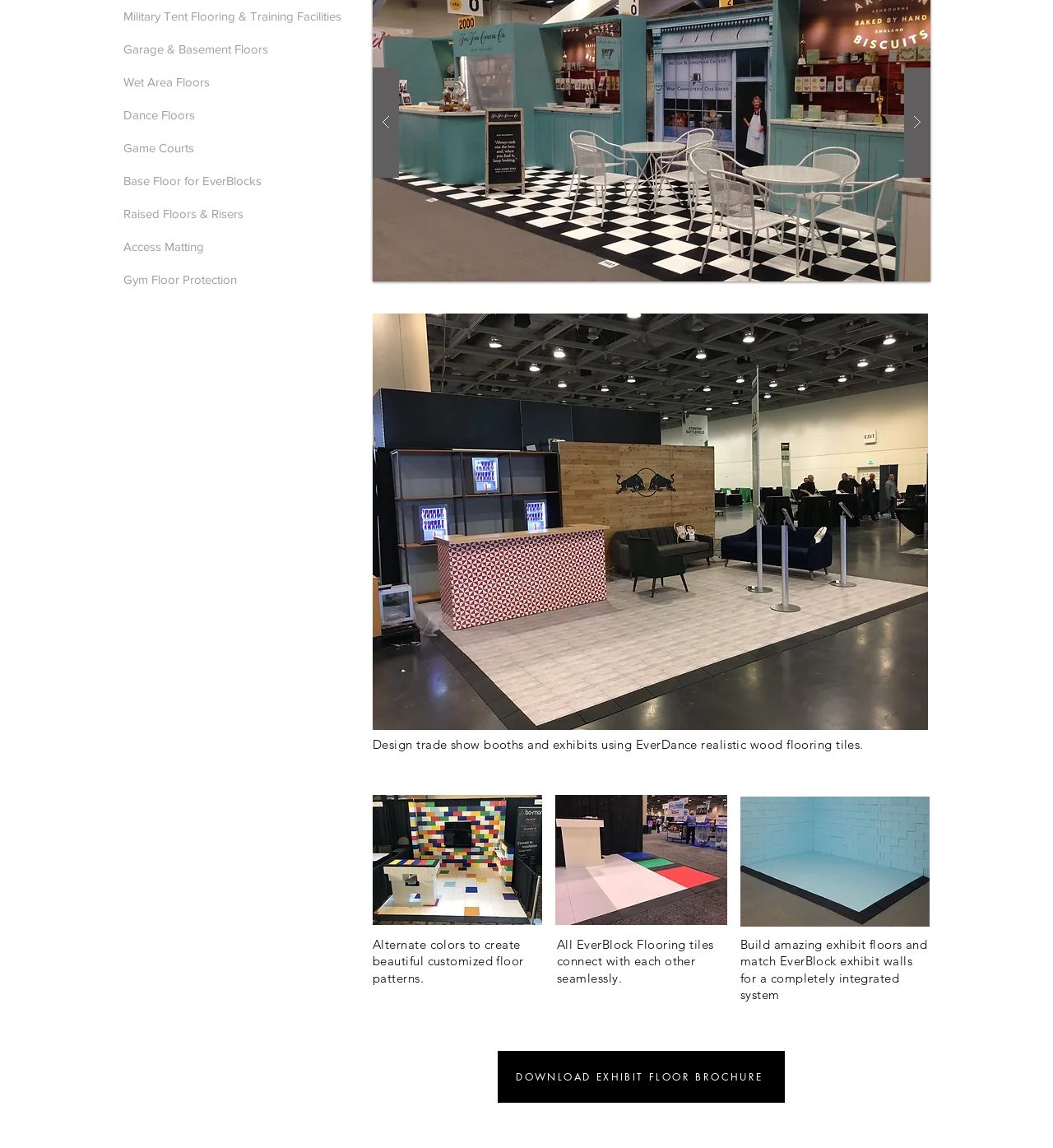Locate the bounding box of the UI element described by: "Wet Area Floors" in the given webpage screenshot.

[0.117, 0.057, 0.2, 0.085]